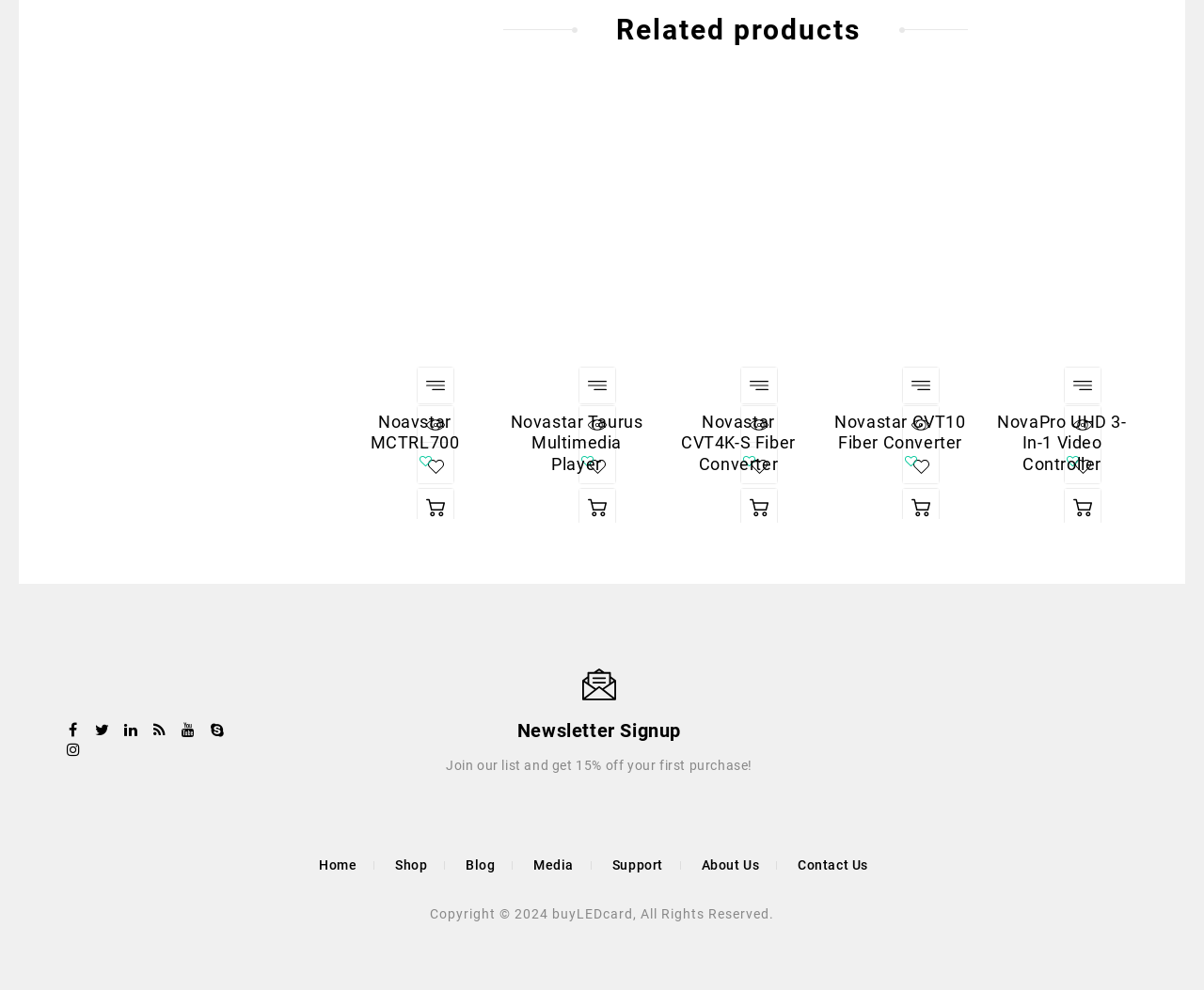What is the first product listed on the page?
Refer to the image and respond with a one-word or short-phrase answer.

Noavstar MCTRL700